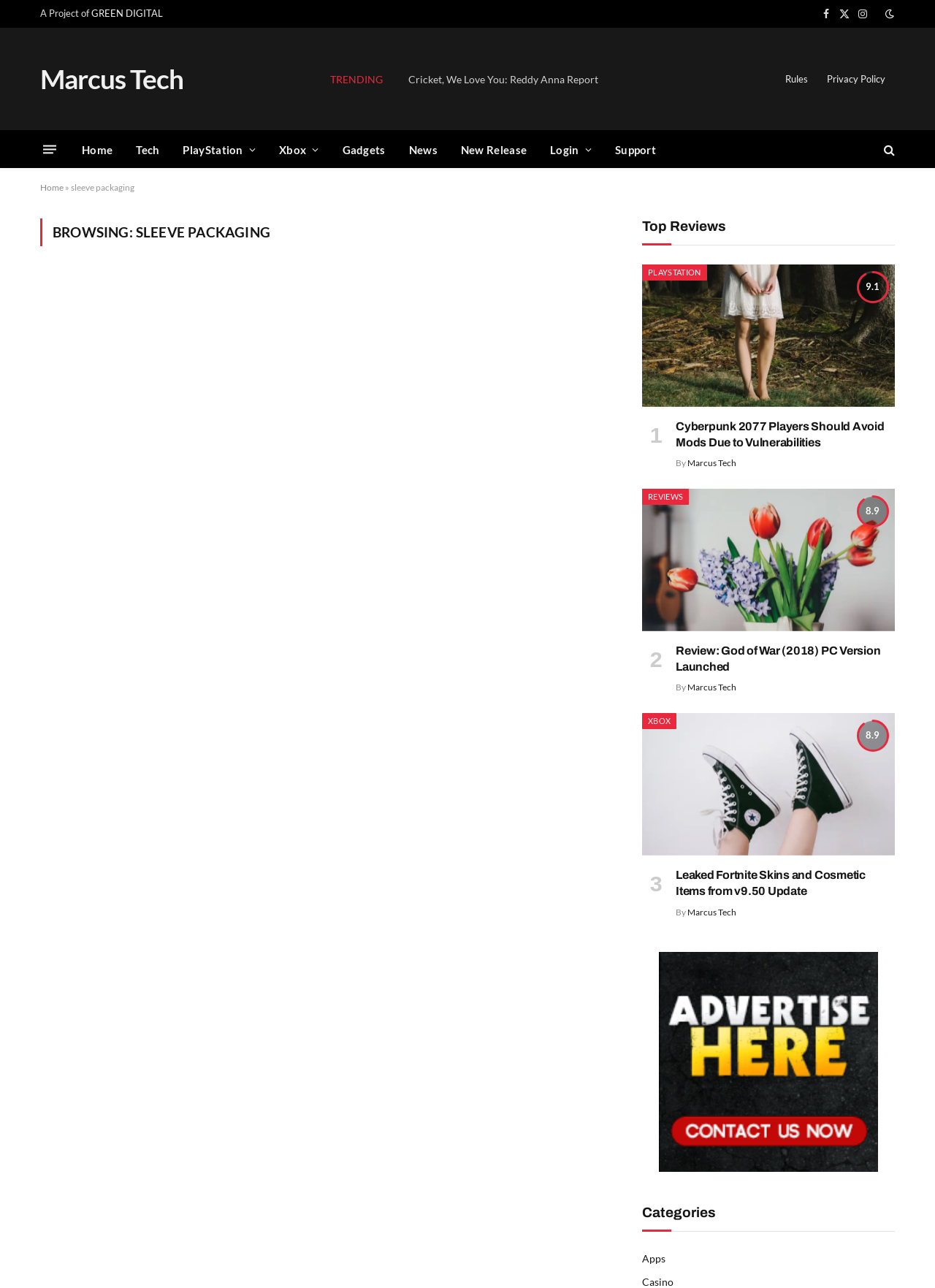Show the bounding box coordinates for the element that needs to be clicked to execute the following instruction: "Click on the 'Demo' button". Provide the coordinates in the form of four float numbers between 0 and 1, i.e., [left, top, right, bottom].

[0.705, 0.739, 0.939, 0.91]